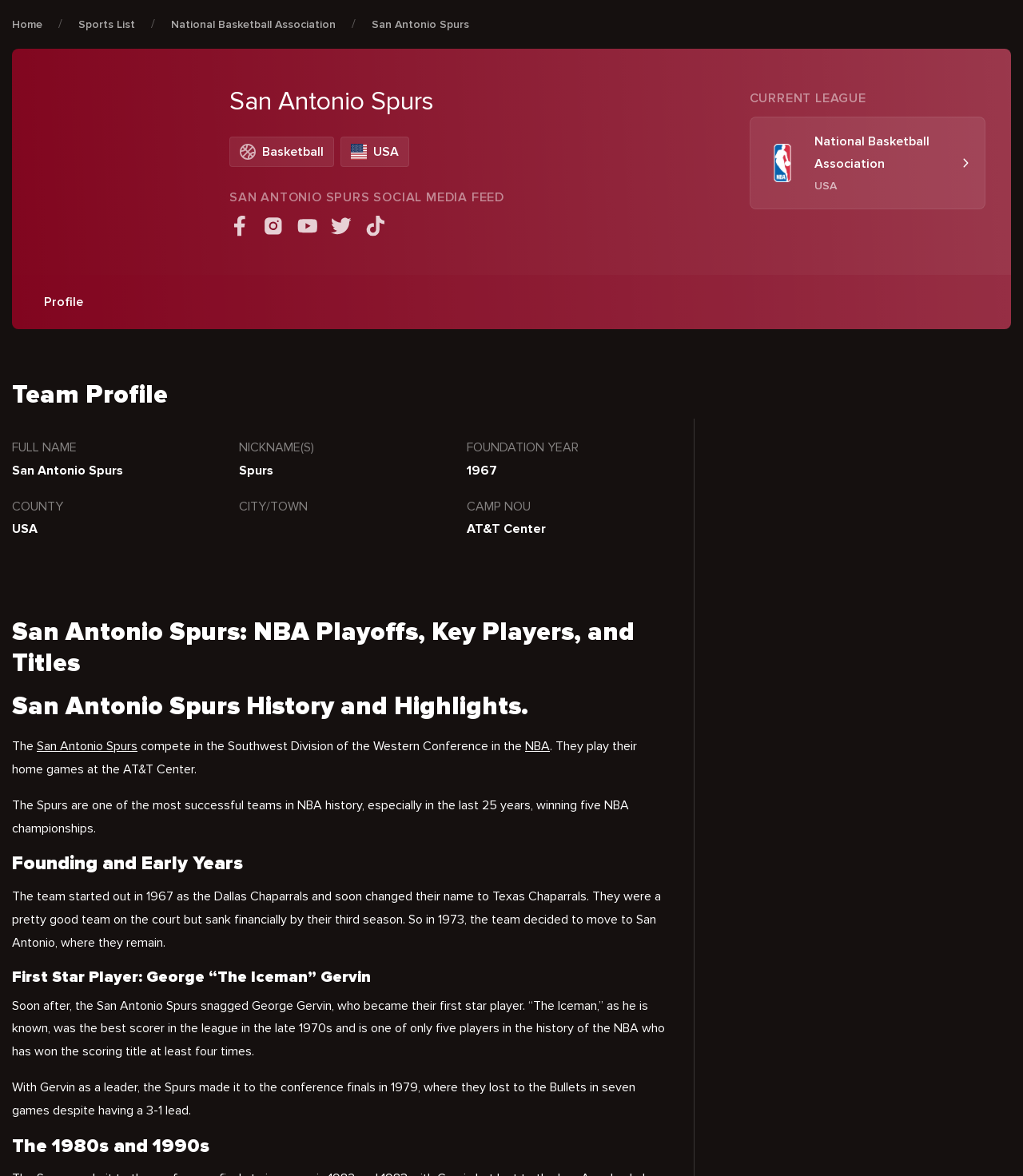Give a one-word or short phrase answer to the question: 
Who was the Spurs' first star player?

George Gervin